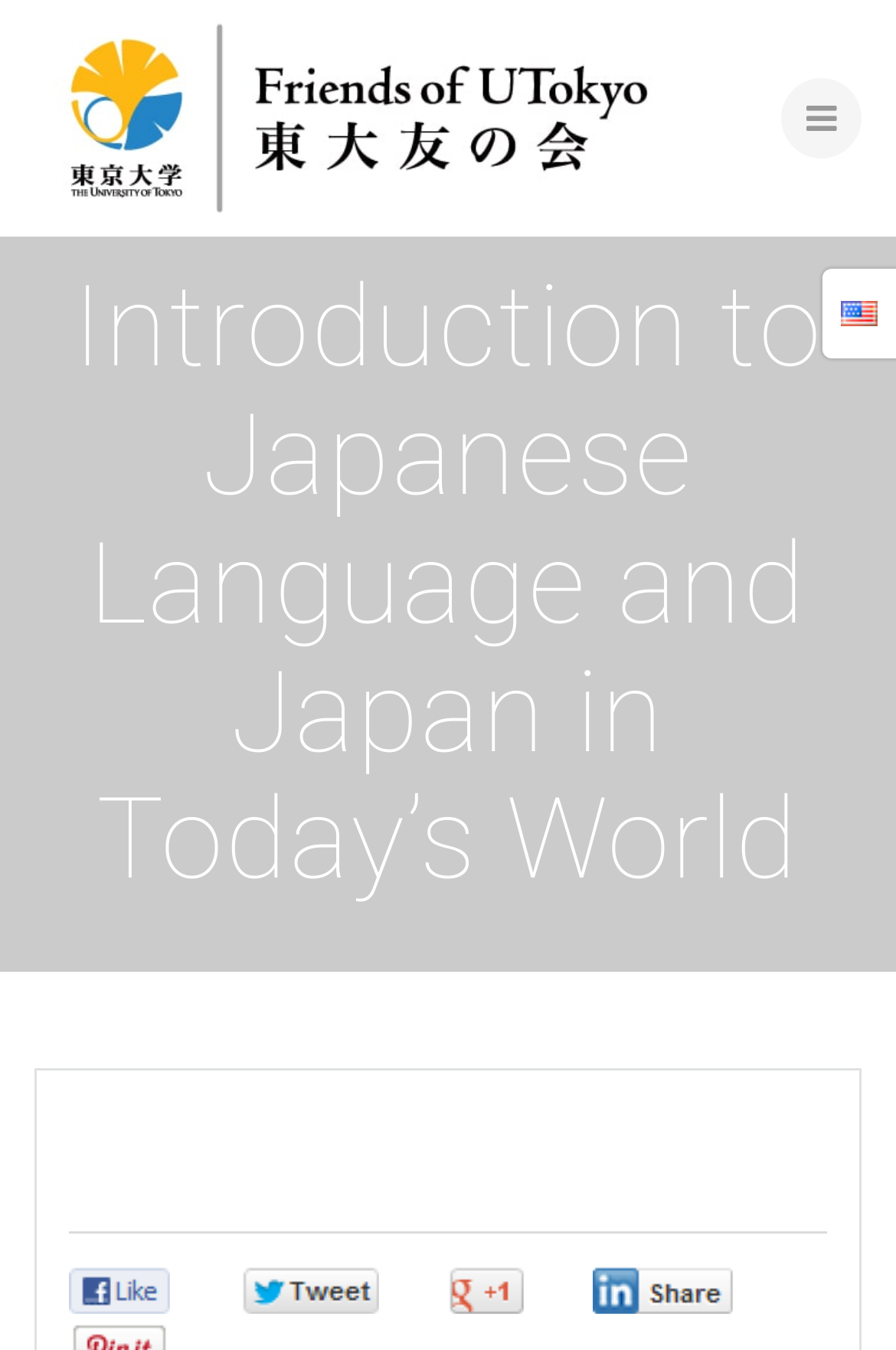Using the description "alt="Friends of UTokyo, Inc."", predict the bounding box of the relevant HTML element.

[0.038, 0.0, 0.762, 0.176]